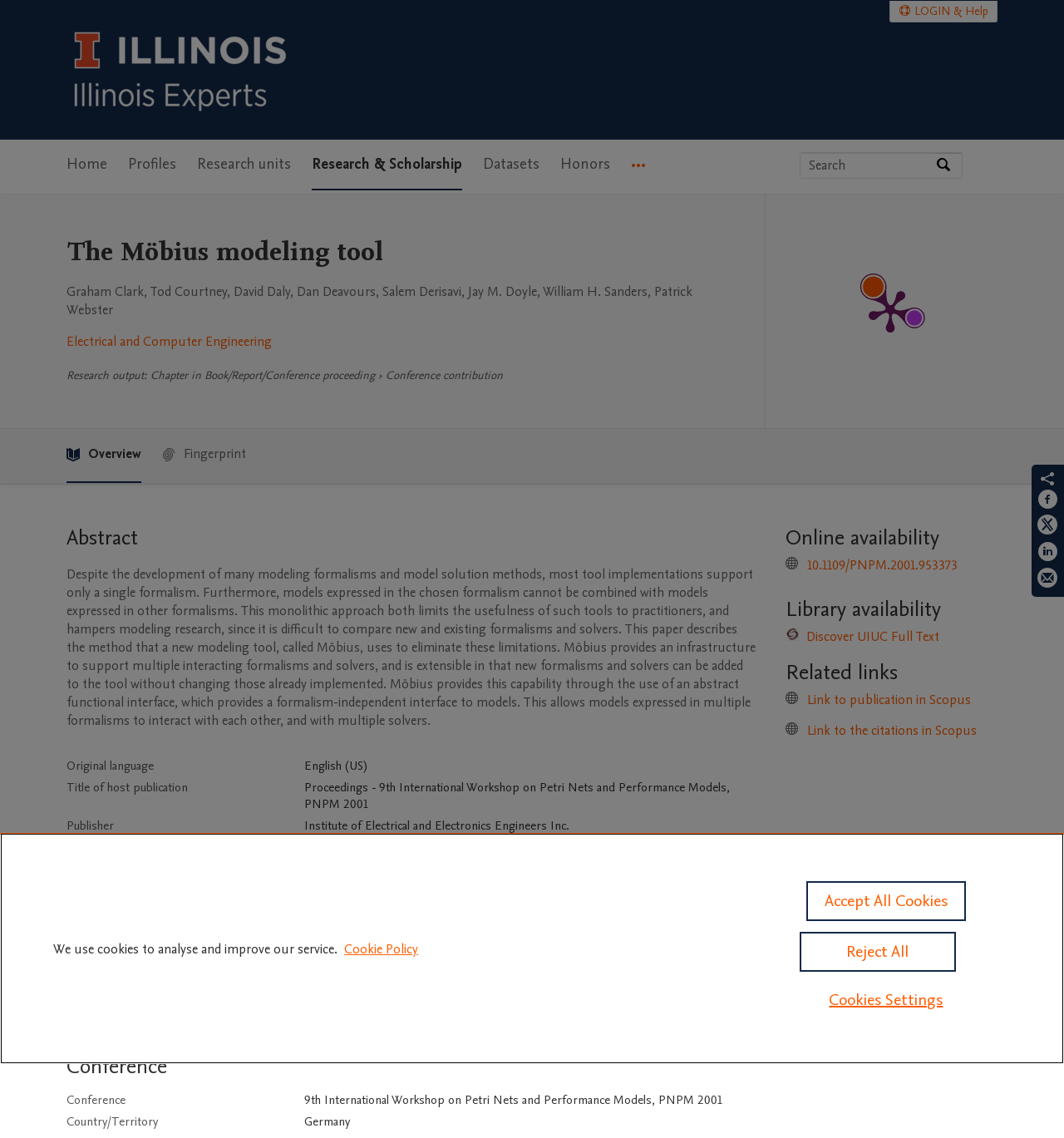Please look at the image and answer the question with a detailed explanation: What is the name of the conference where the publication was presented?

I found the answer by looking at the table under the 'Conference' heading, where the conference name is listed.